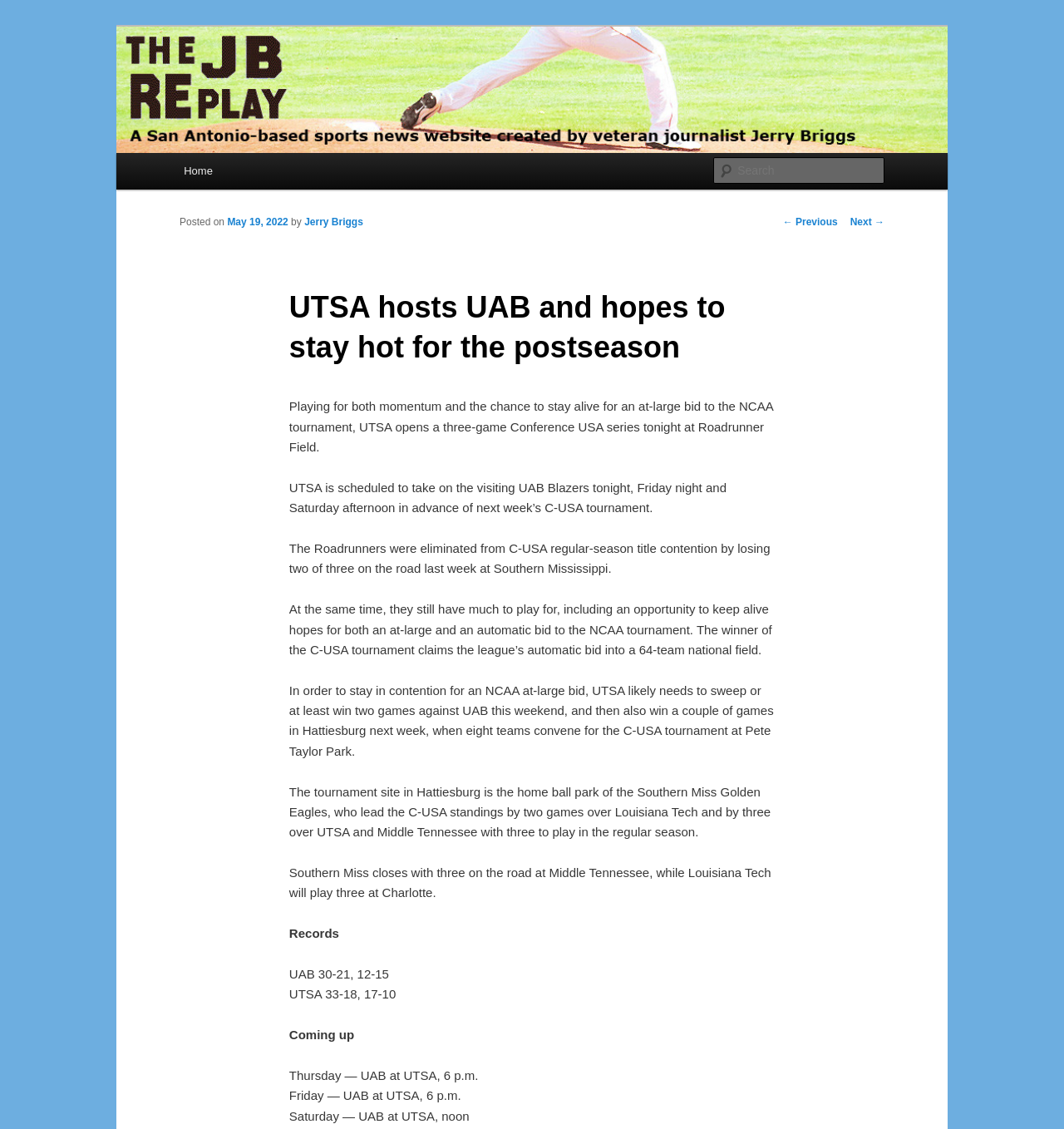Find the bounding box coordinates of the element I should click to carry out the following instruction: "Go to home page".

[0.16, 0.136, 0.212, 0.168]